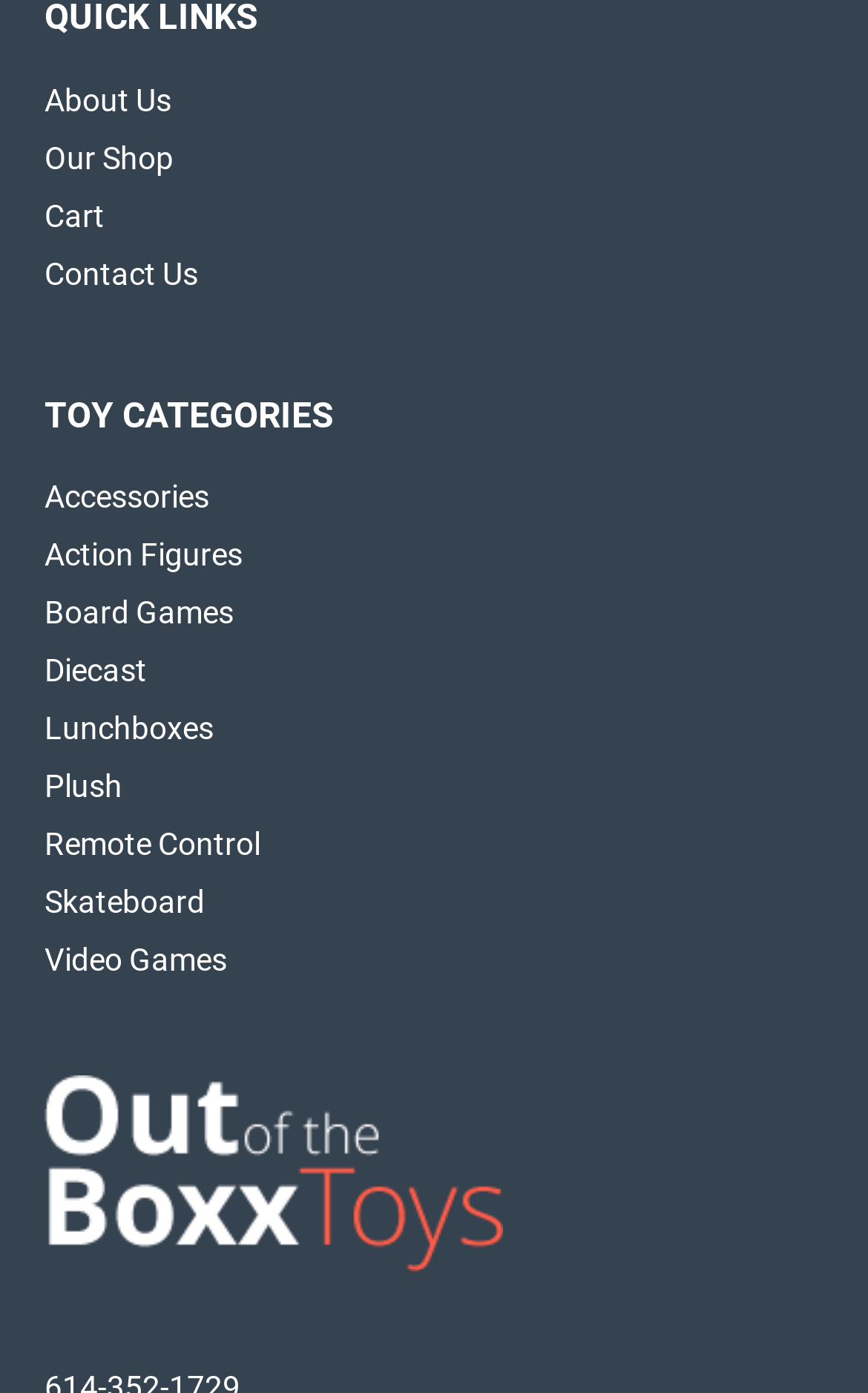Please specify the bounding box coordinates for the clickable region that will help you carry out the instruction: "explore Plush toys".

[0.051, 0.551, 0.141, 0.577]